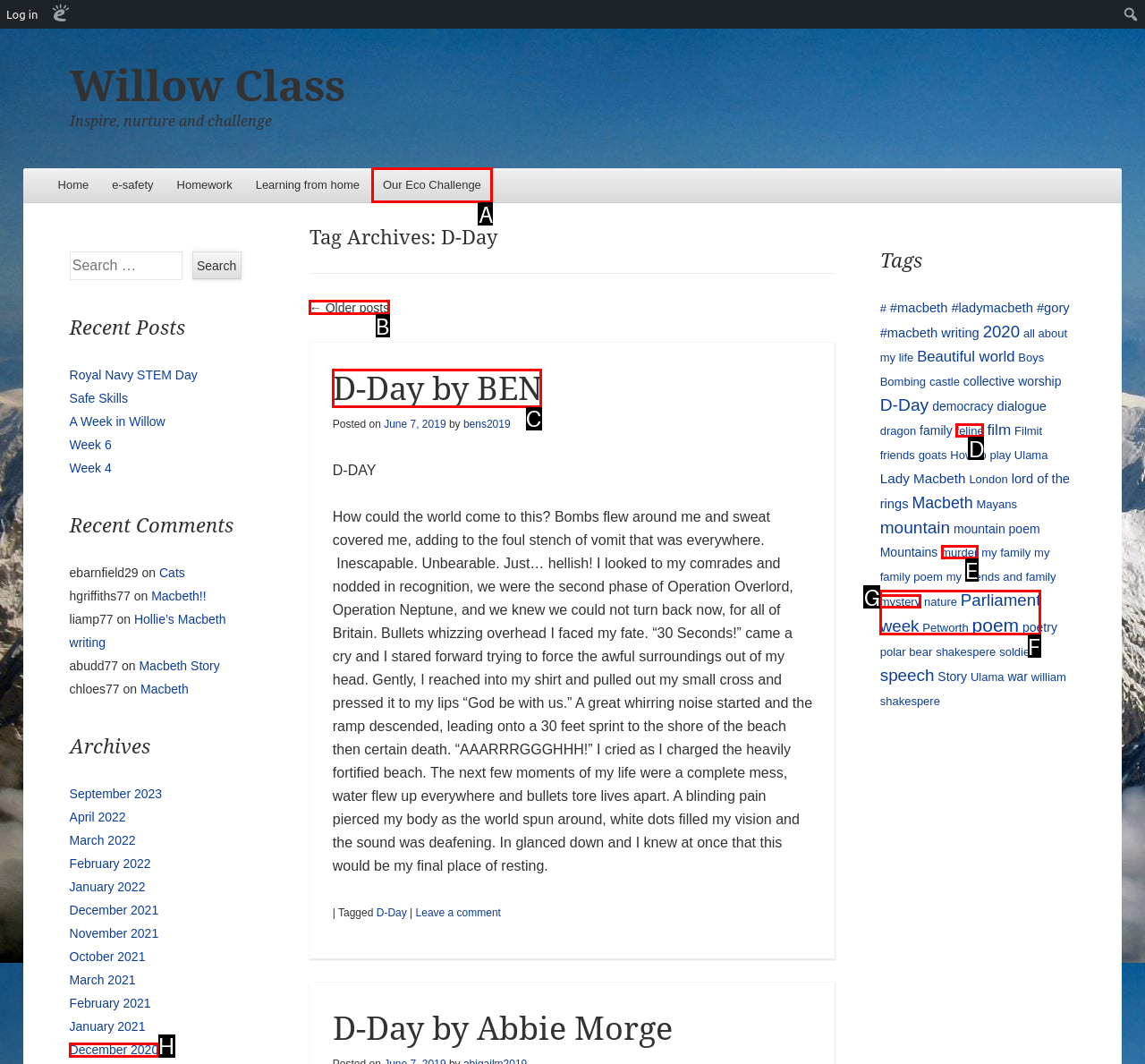Decide which HTML element to click to complete the task: Read the post 'D-Day by BEN' Provide the letter of the appropriate option.

C